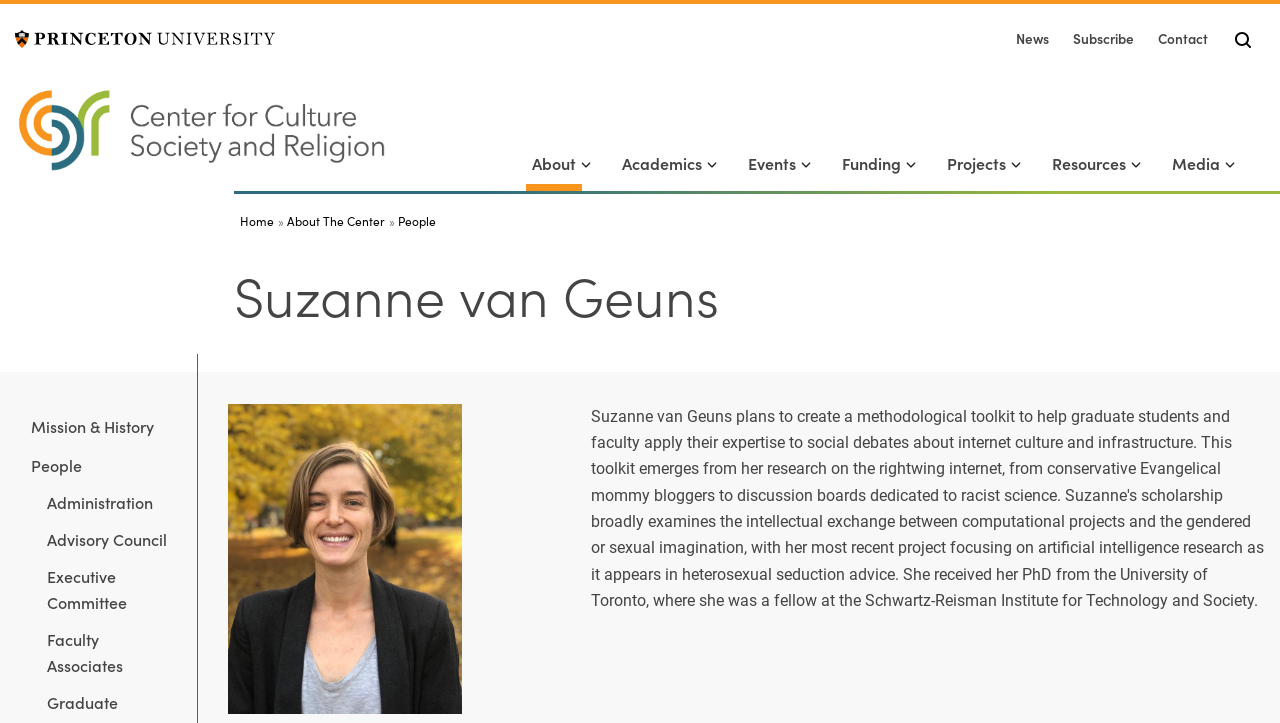Find the bounding box coordinates of the UI element according to this description: "Council for European Studies (CES)".

None